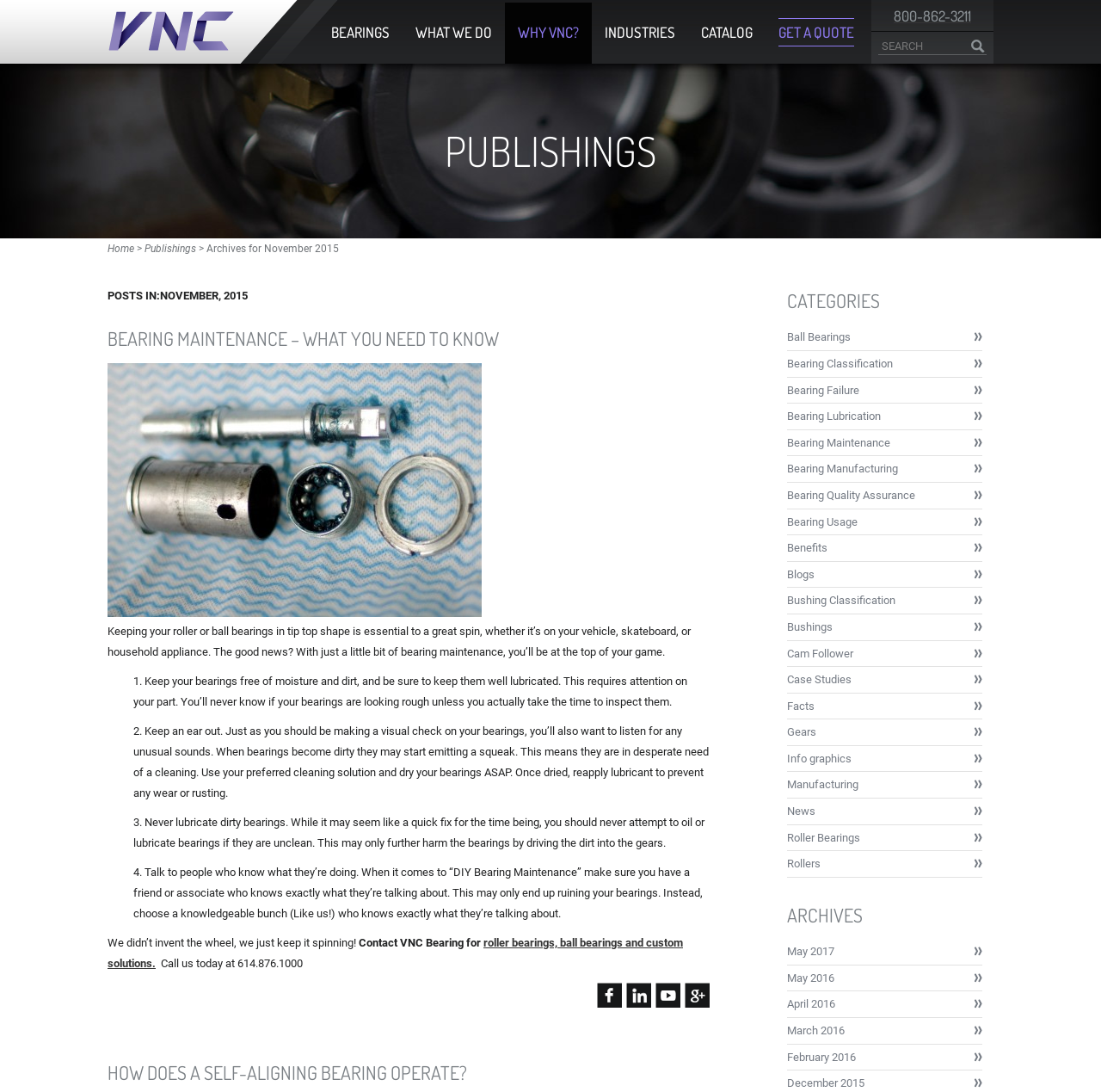Please determine the bounding box coordinates of the area that needs to be clicked to complete this task: 'Read about bearing maintenance'. The coordinates must be four float numbers between 0 and 1, formatted as [left, top, right, bottom].

[0.098, 0.302, 0.645, 0.32]